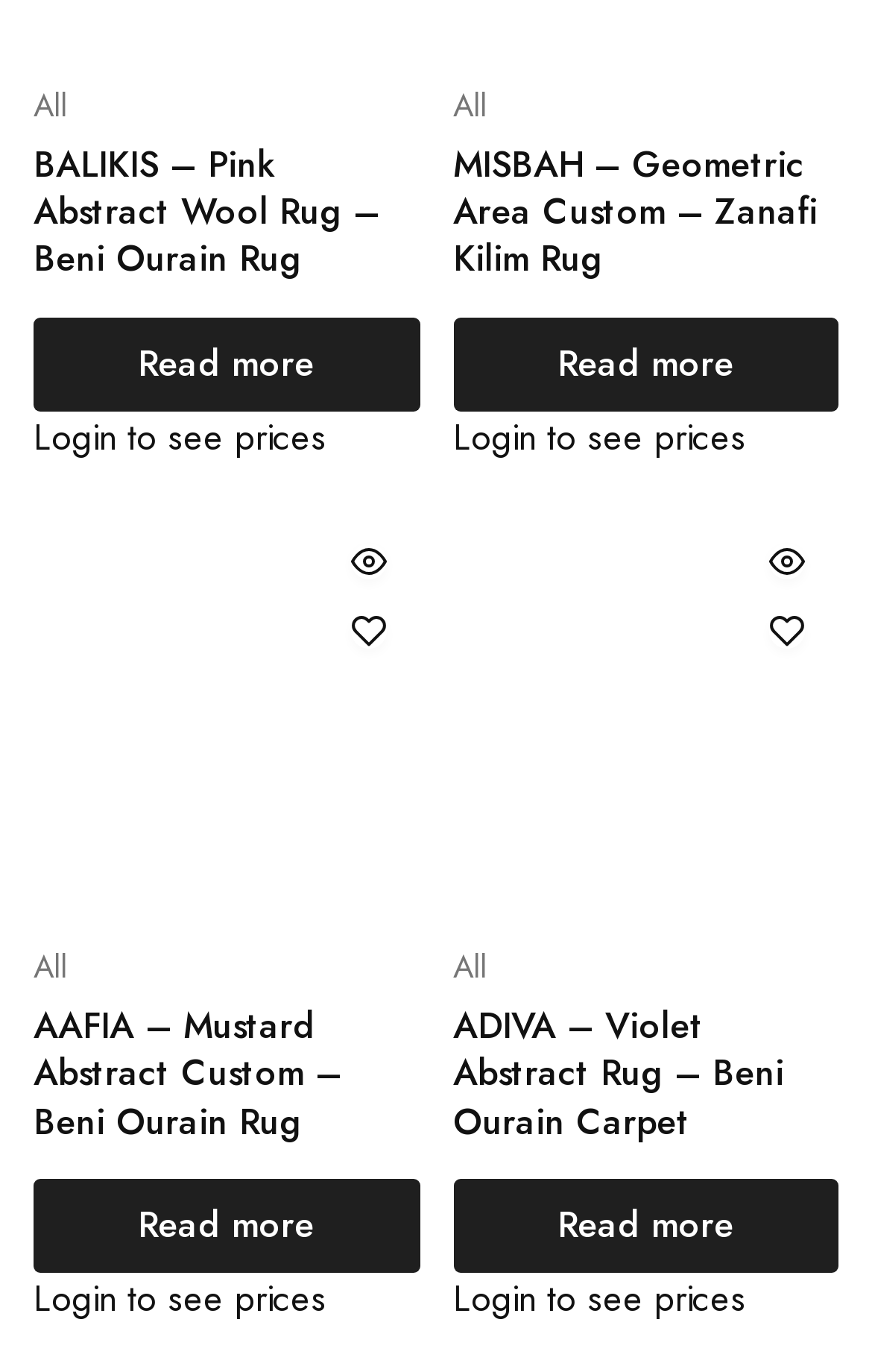Answer the question in one word or a short phrase:
How many rugs are displayed on the page?

4